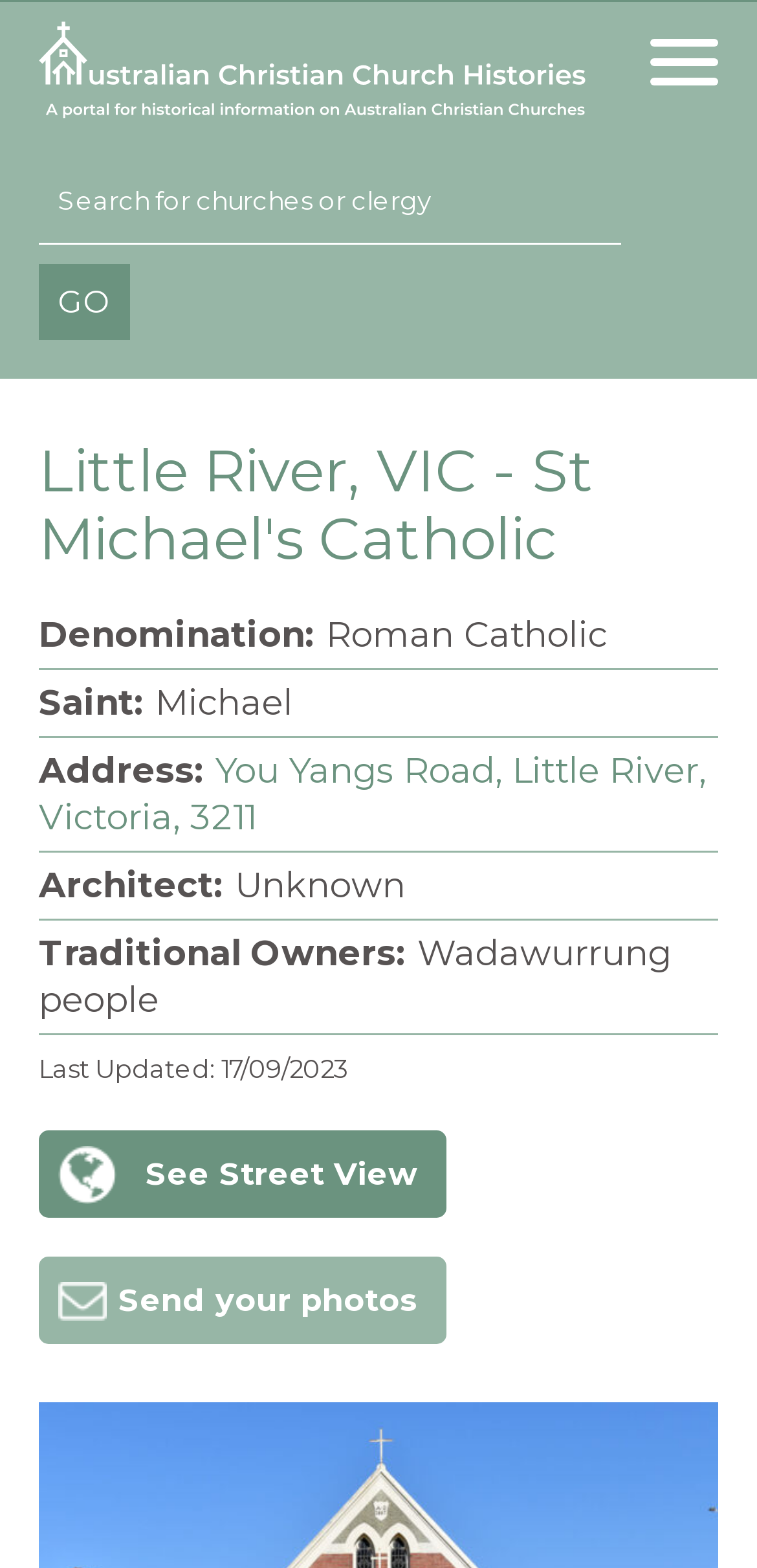Illustrate the webpage with a detailed description.

The webpage is about St Michael's Catholic Church in Little River, Victoria, Australia. At the top right corner, there is a button with no text. Below it, there is a search bar with a placeholder text "Search for churches or clergy" and a "GO" button next to it. 

The main content of the webpage starts with a heading "Little River, VIC - St Michael's Catholic" at the top center. Below the heading, there are several sections of information about the church. The first section has a label "Denomination:" followed by the text "Roman Catholic". 

The next section has a label "Saint:" followed by the text "Michael". Below it, there is a section with a label "Address:" followed by a link to the church's address "You Yangs Road, Little River, Victoria, 3211". 

Further down, there is a section with a label "Architect:" followed by the text "Unknown". The next section has a label "Traditional Owners:" followed by the text "Wadawurrung people". 

At the bottom left, there is a section with a label "Last Updated:" followed by the date "17/09/2023". Below it, there are two links: "See Street View" and "Send your photos".